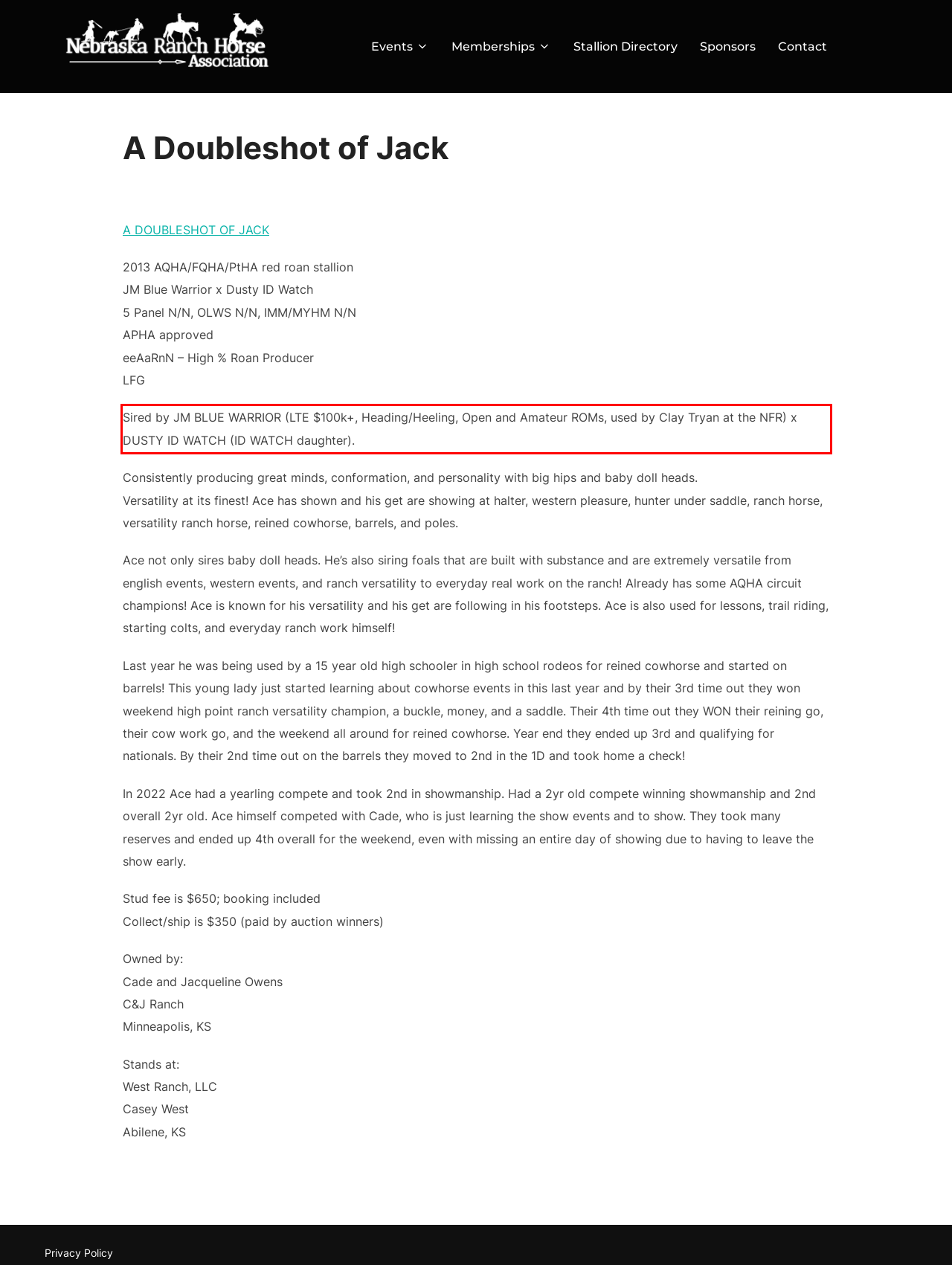Please identify the text within the red rectangular bounding box in the provided webpage screenshot.

Sired by JM BLUE WARRIOR (LTE $100k+, Heading/Heeling, Open and Amateur ROMs, used by Clay Tryan at the NFR) x DUSTY ID WATCH (ID WATCH daughter).